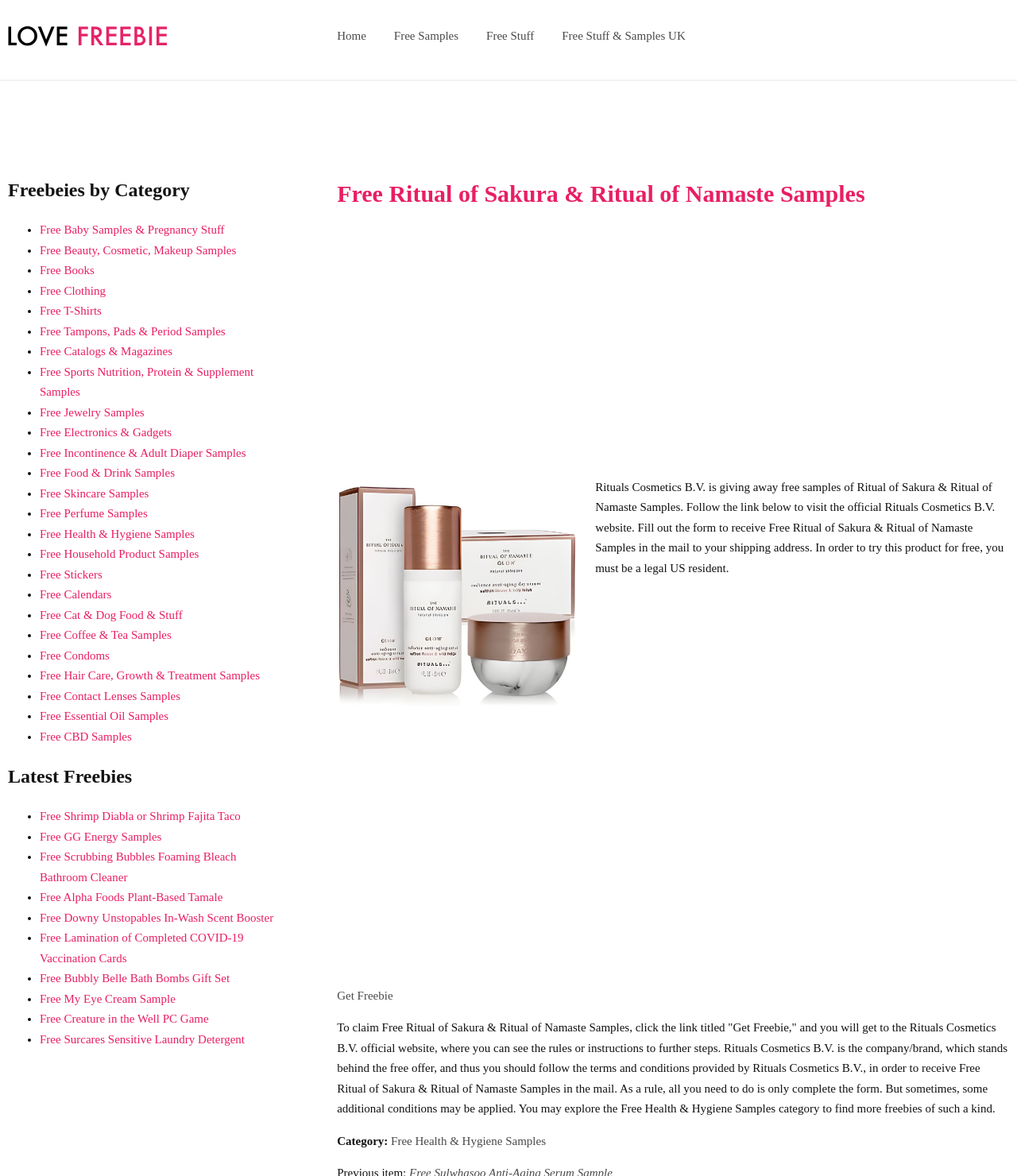Locate the bounding box coordinates of the segment that needs to be clicked to meet this instruction: "Browse the 'Free Beauty, Cosmetic, Makeup Samples' category".

[0.039, 0.207, 0.232, 0.218]